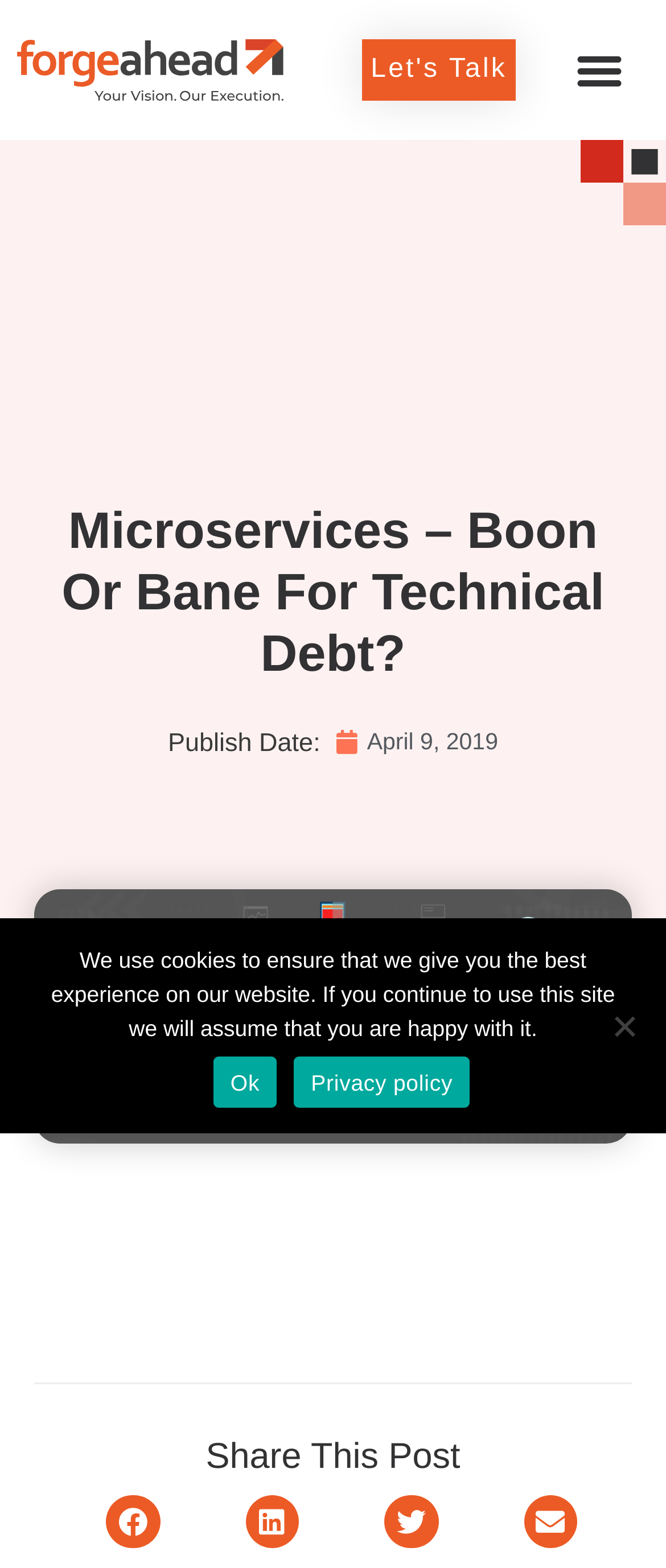Please find and report the bounding box coordinates of the element to click in order to perform the following action: "Click the company logo". The coordinates should be expressed as four float numbers between 0 and 1, in the format [left, top, right, bottom].

[0.026, 0.025, 0.424, 0.065]